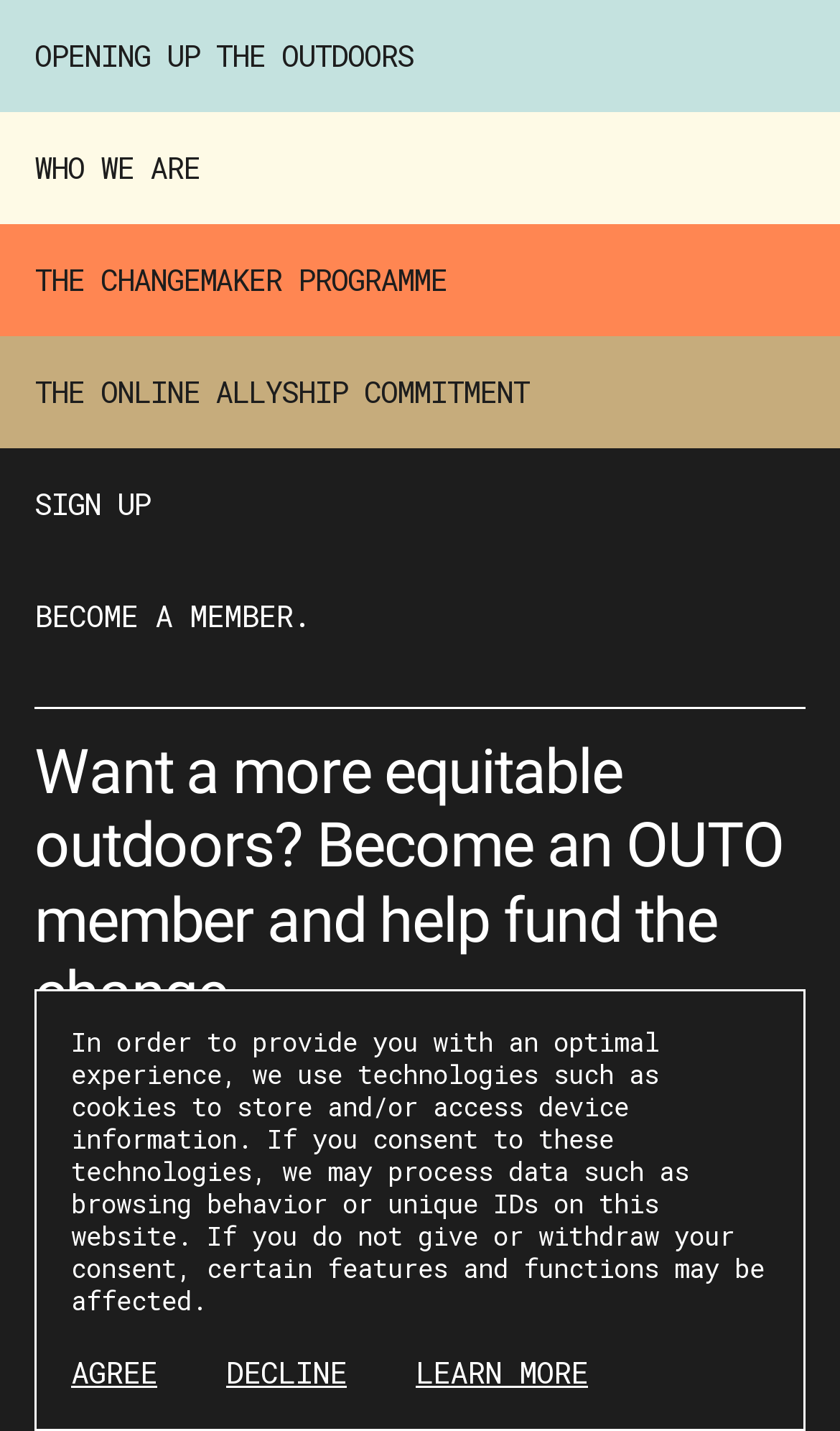Indicate the bounding box coordinates of the element that must be clicked to execute the instruction: "Click on WHO WE ARE". The coordinates should be given as four float numbers between 0 and 1, i.e., [left, top, right, bottom].

[0.0, 0.078, 1.0, 0.157]